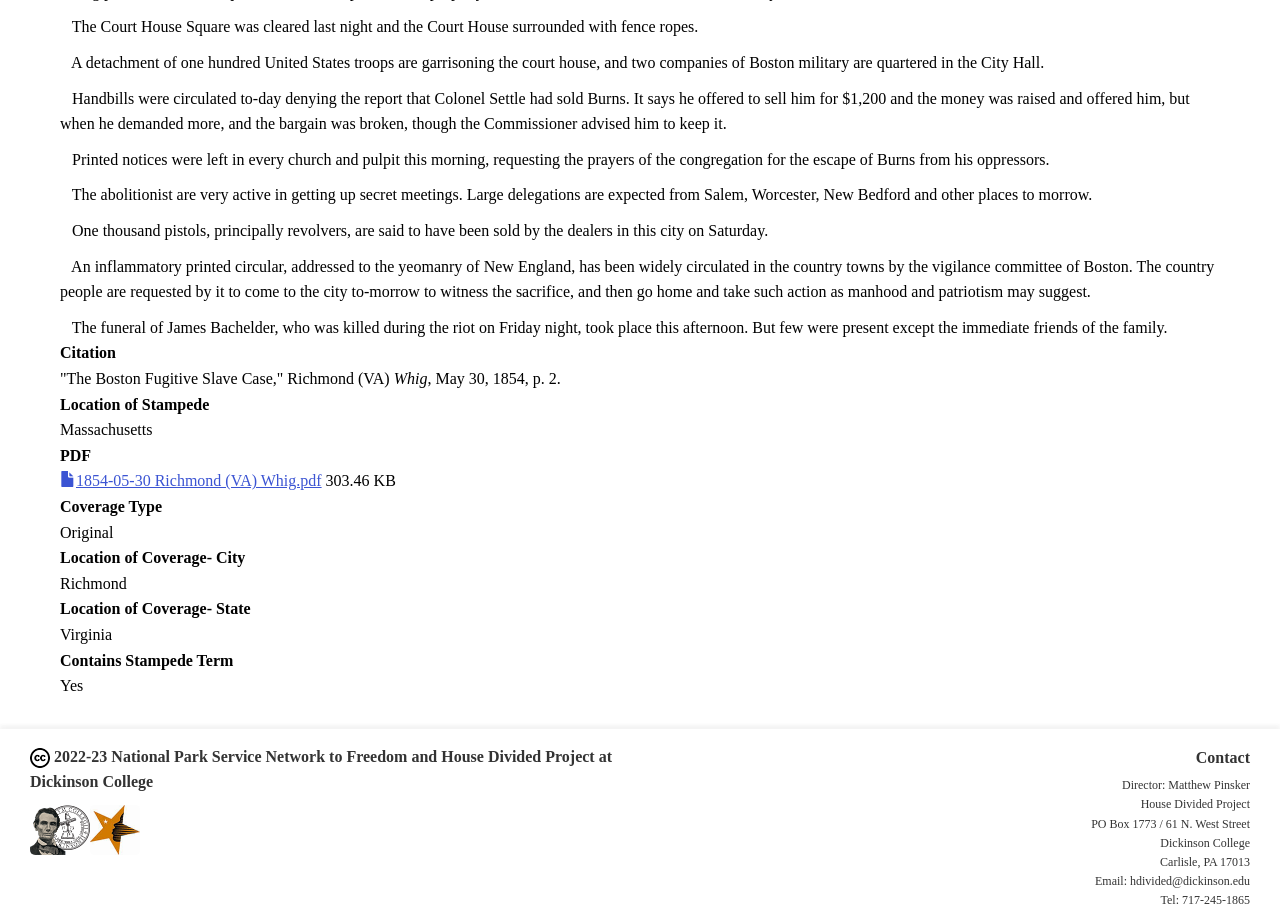Please determine the bounding box coordinates for the UI element described as: "alt="NPS Logo"".

[0.07, 0.9, 0.109, 0.918]